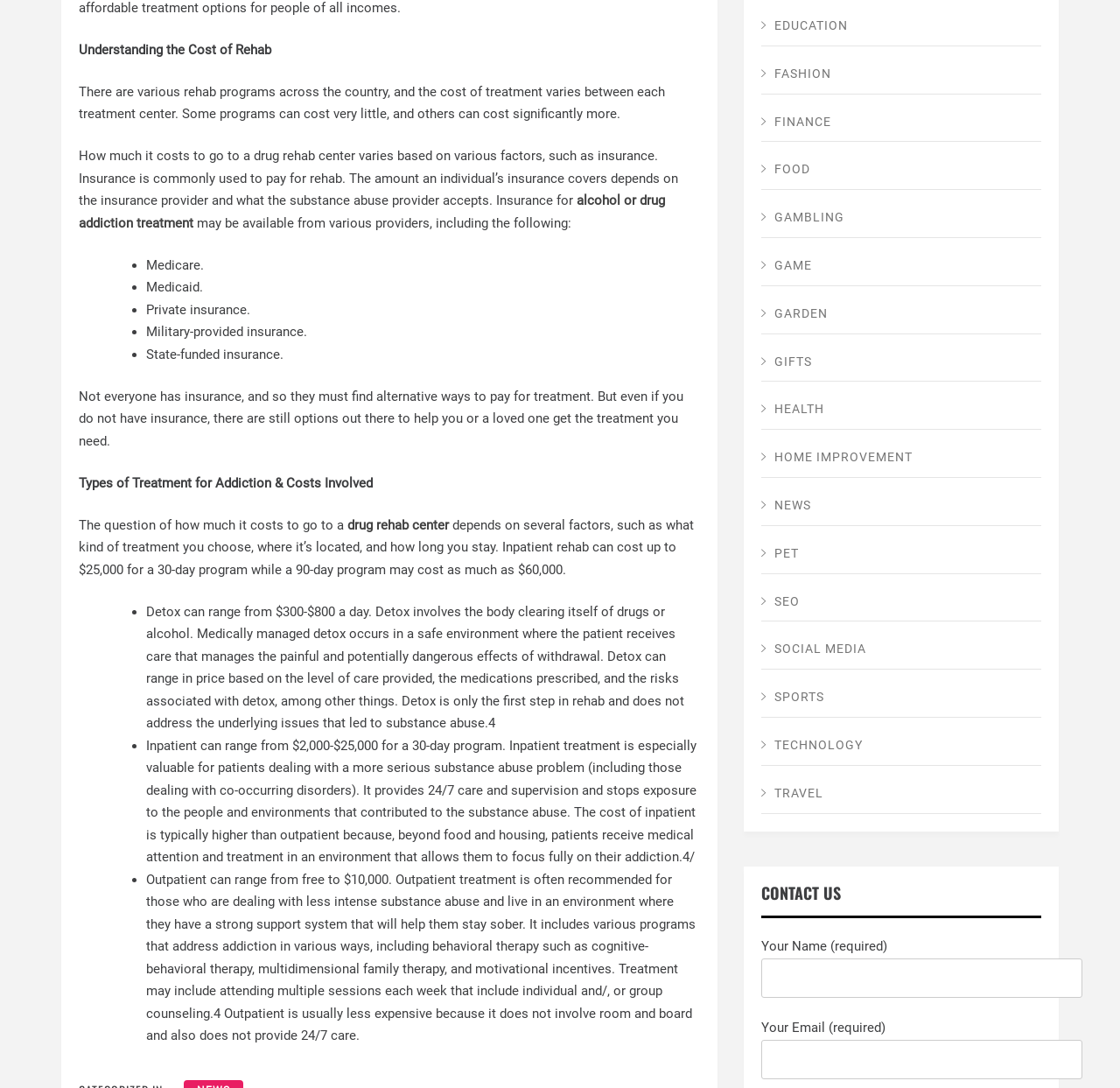What are the different categories listed at the top of the webpage?
Using the details from the image, give an elaborate explanation to answer the question.

The webpage has a list of categories at the top, including EDUCATION, FASHION, FINANCE, FOOD, GAMBLING, and others, which appear to be links to other webpages or sections of the website.